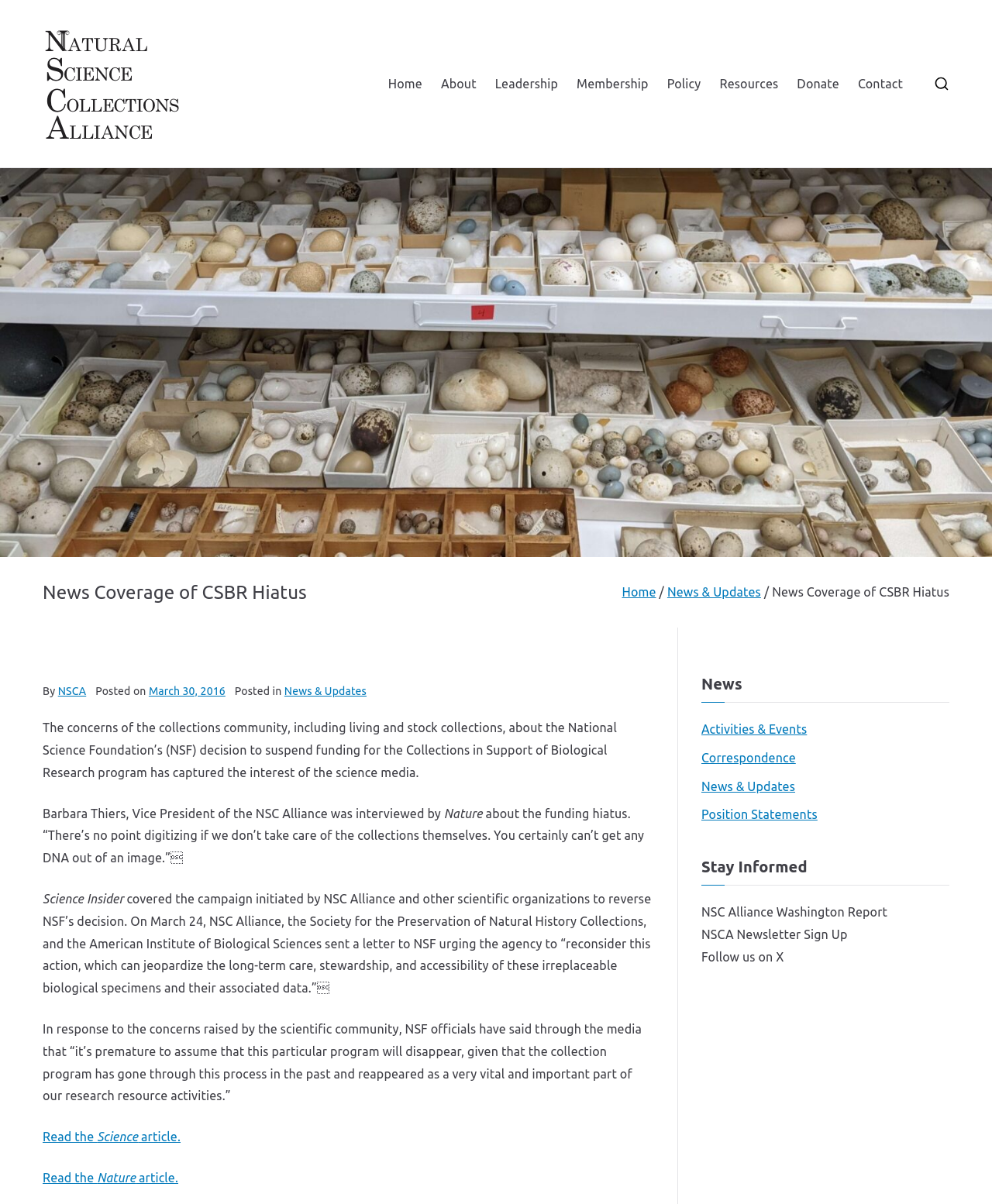Locate the bounding box coordinates of the element I should click to achieve the following instruction: "Visit the Natural Science Collections Alliance homepage".

[0.239, 0.071, 0.78, 0.1]